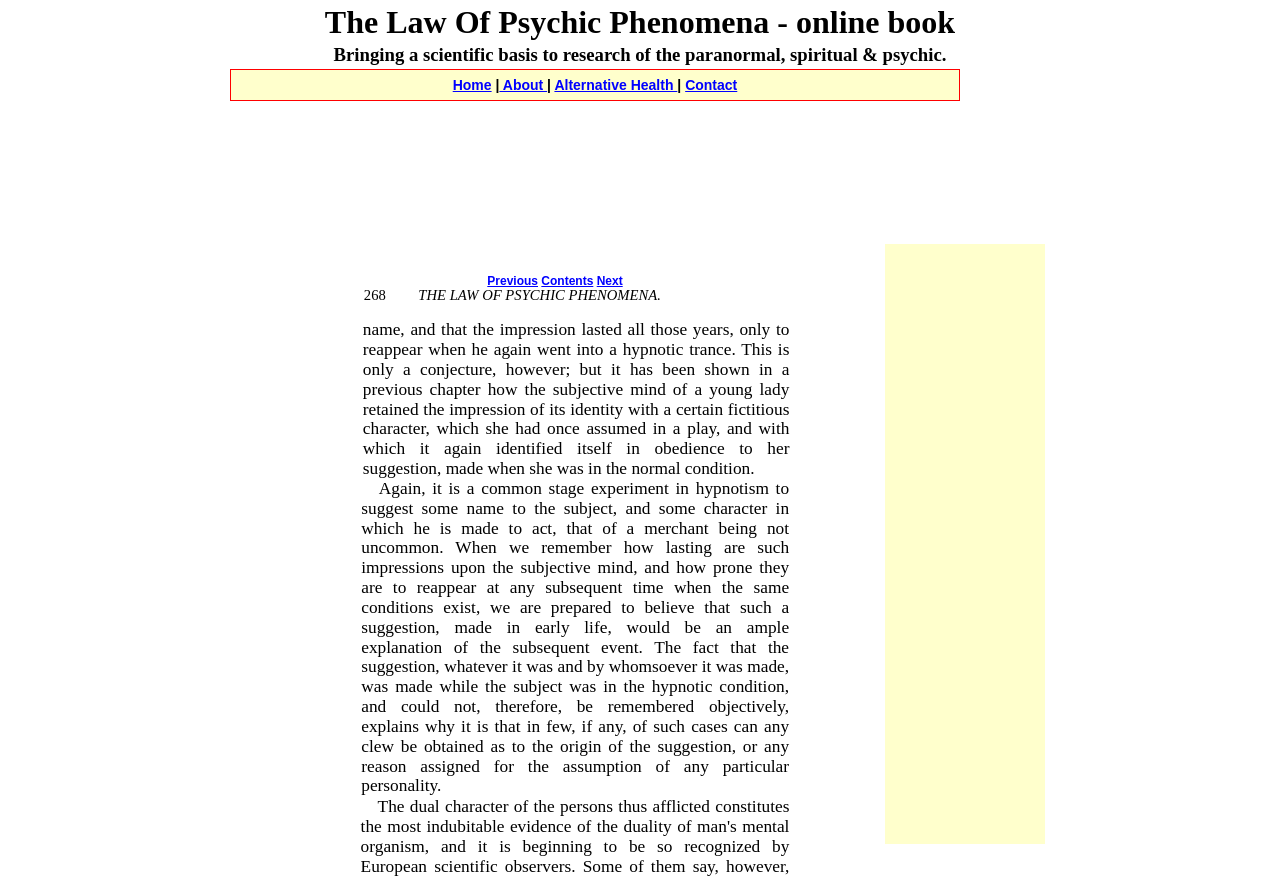Please identify the bounding box coordinates of the area that needs to be clicked to fulfill the following instruction: "learn about alternative health."

[0.433, 0.088, 0.529, 0.106]